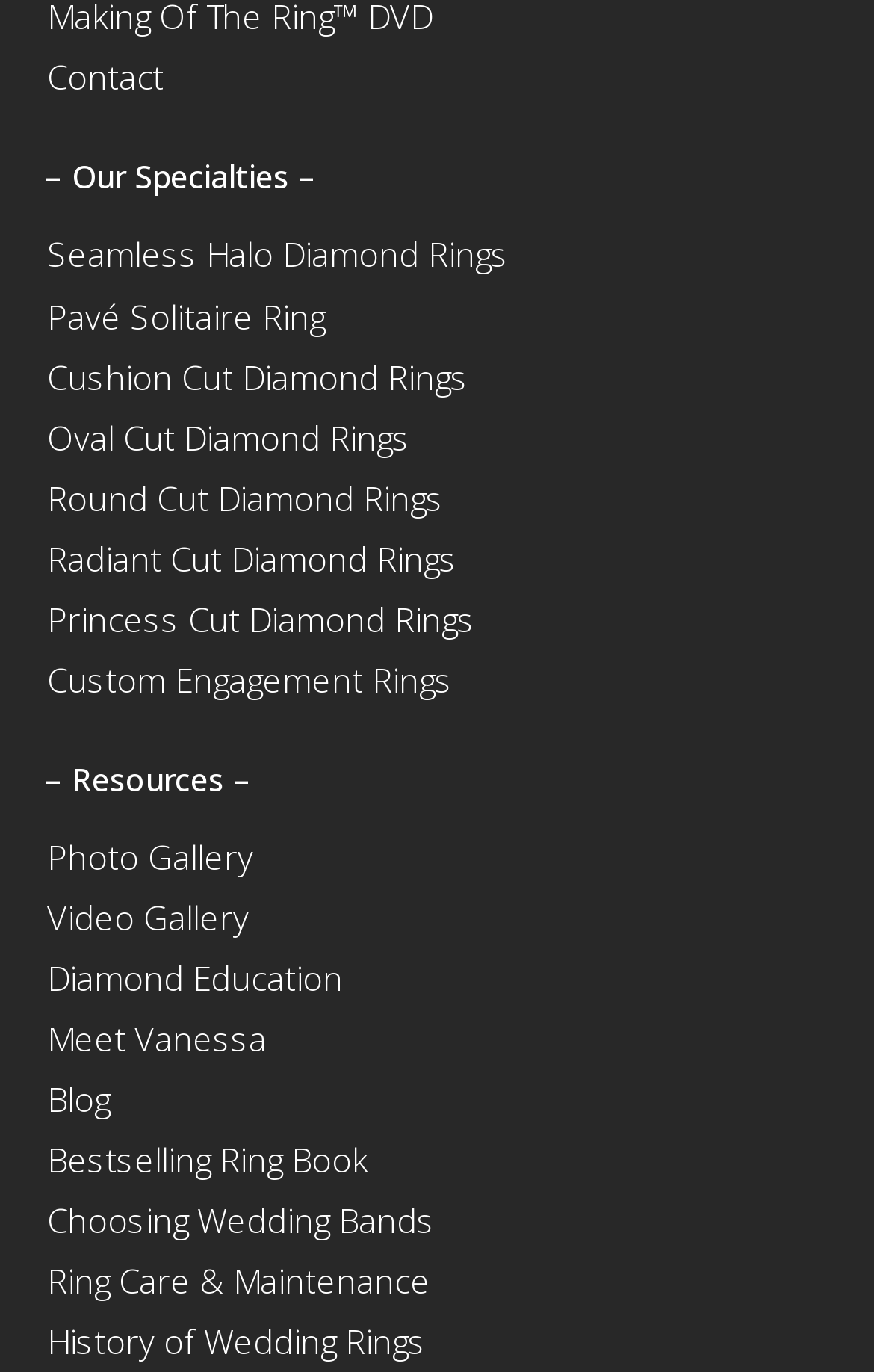Please identify the bounding box coordinates of the clickable area that will fulfill the following instruction: "Explore Photo Gallery". The coordinates should be in the format of four float numbers between 0 and 1, i.e., [left, top, right, bottom].

[0.054, 0.608, 0.29, 0.64]